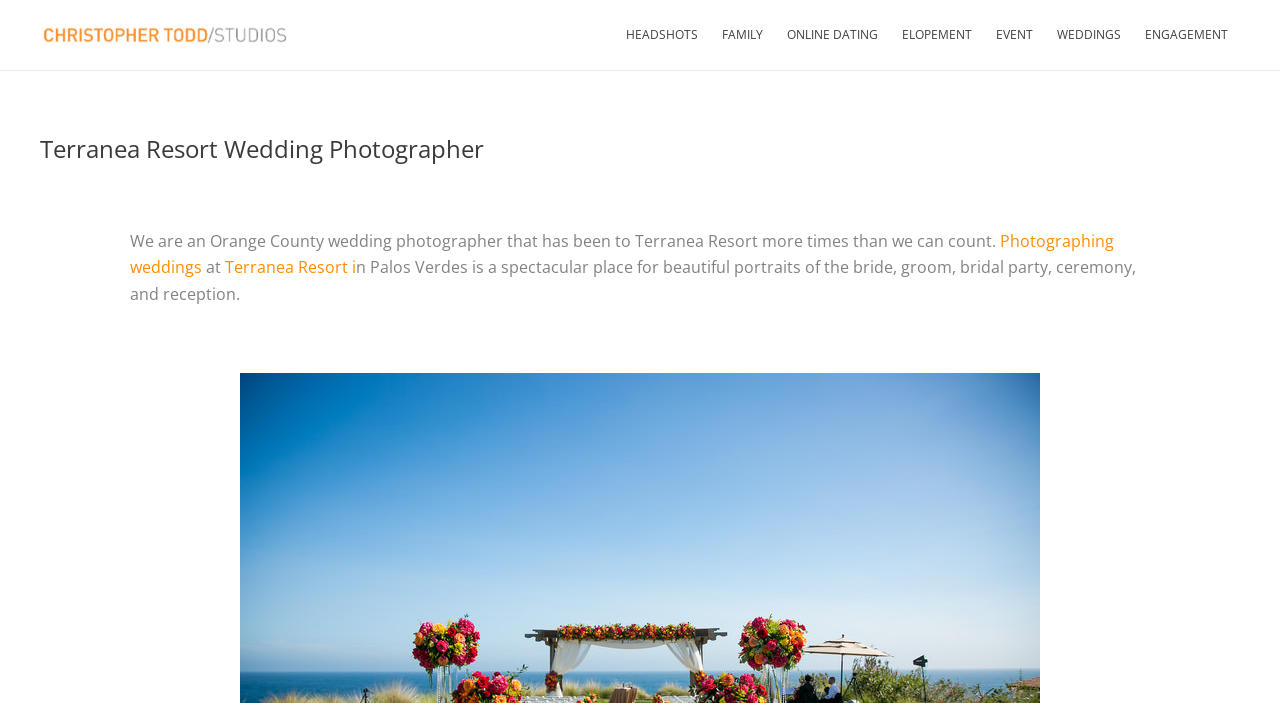Using the provided element description: "Photographing weddings", identify the bounding box coordinates. The coordinates should be four floats between 0 and 1 in the order [left, top, right, bottom].

[0.102, 0.327, 0.87, 0.396]